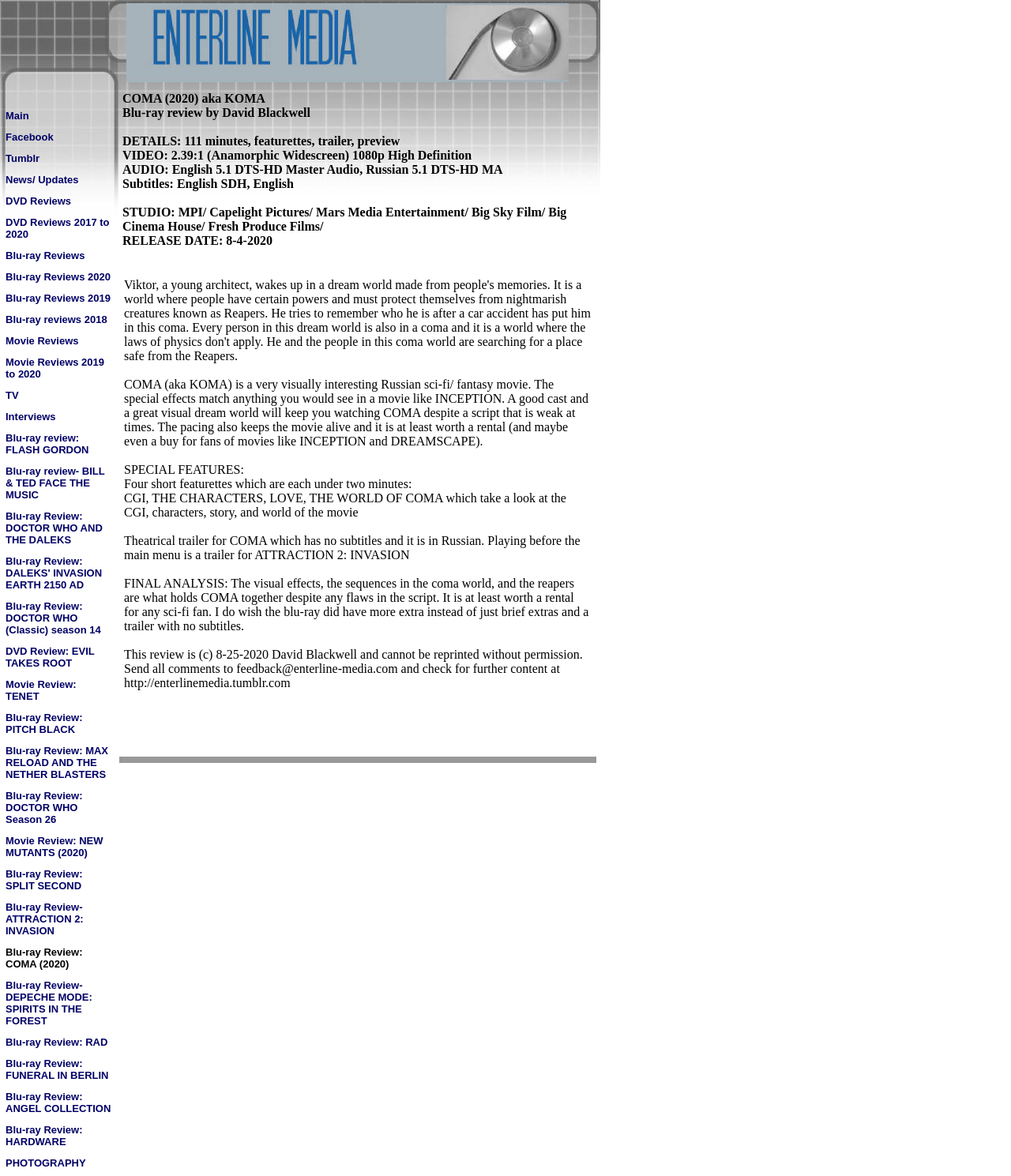What is the purpose of the table on the left side?
We need a detailed and meticulous answer to the question.

The table on the left side of the webpage serves as a navigation menu, providing links to different sections of the website, such as DVD reviews, Blu-ray reviews, and movie reviews, allowing users to easily access and explore the content.